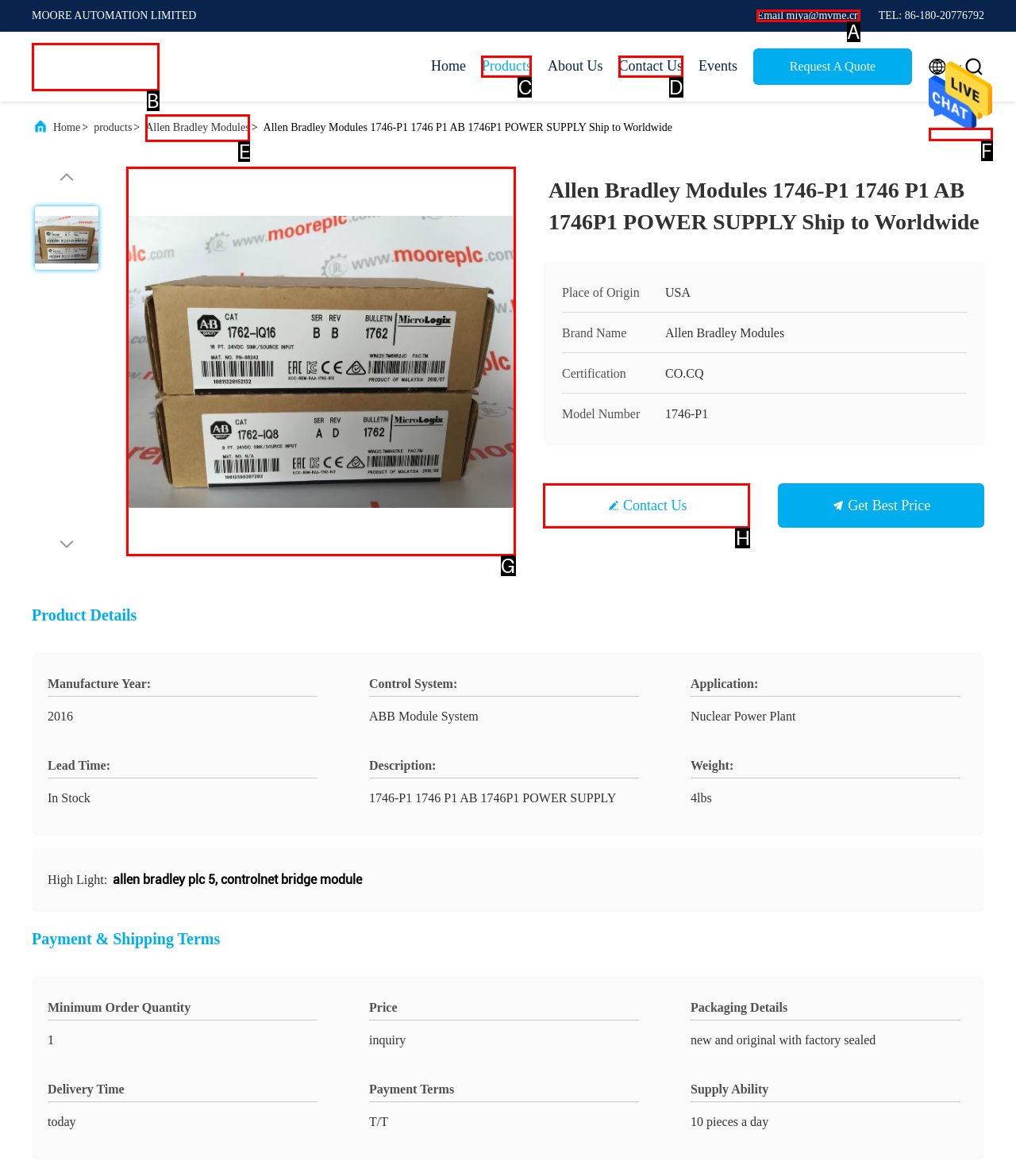Choose the letter of the element that should be clicked to complete the task: Click the 'Contact Us' button
Answer with the letter from the possible choices.

H